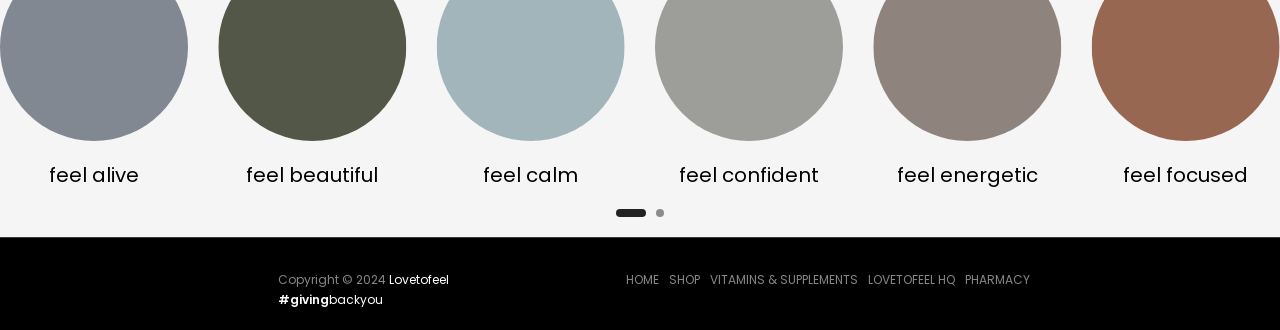Using the description "What is Healing Energy Detox?", predict the bounding box of the relevant HTML element.

None